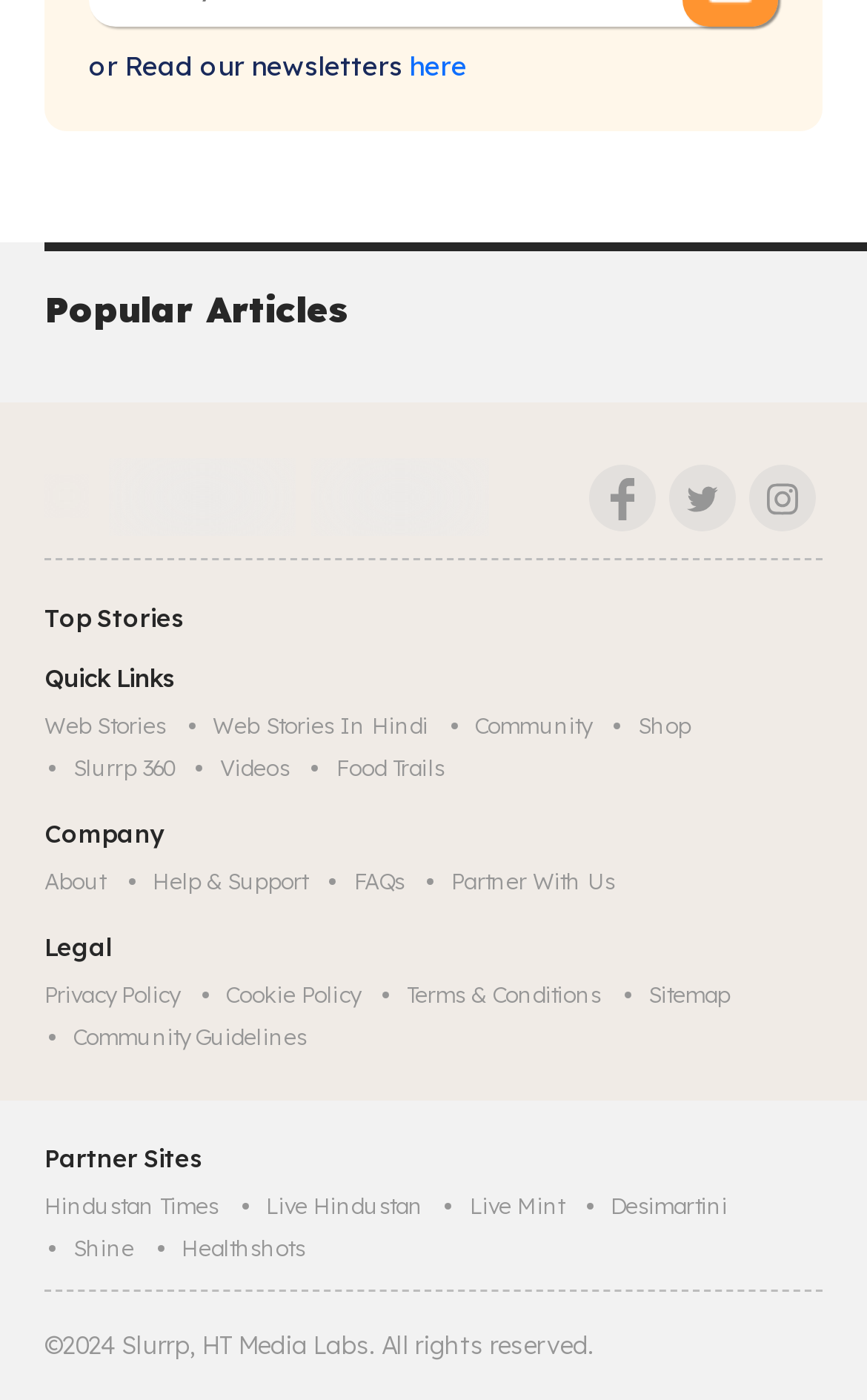What is the year of copyright?
Using the image as a reference, give an elaborate response to the question.

The year of copyright can be found in the footer section of the webpage, where it is mentioned as '© 2024'.